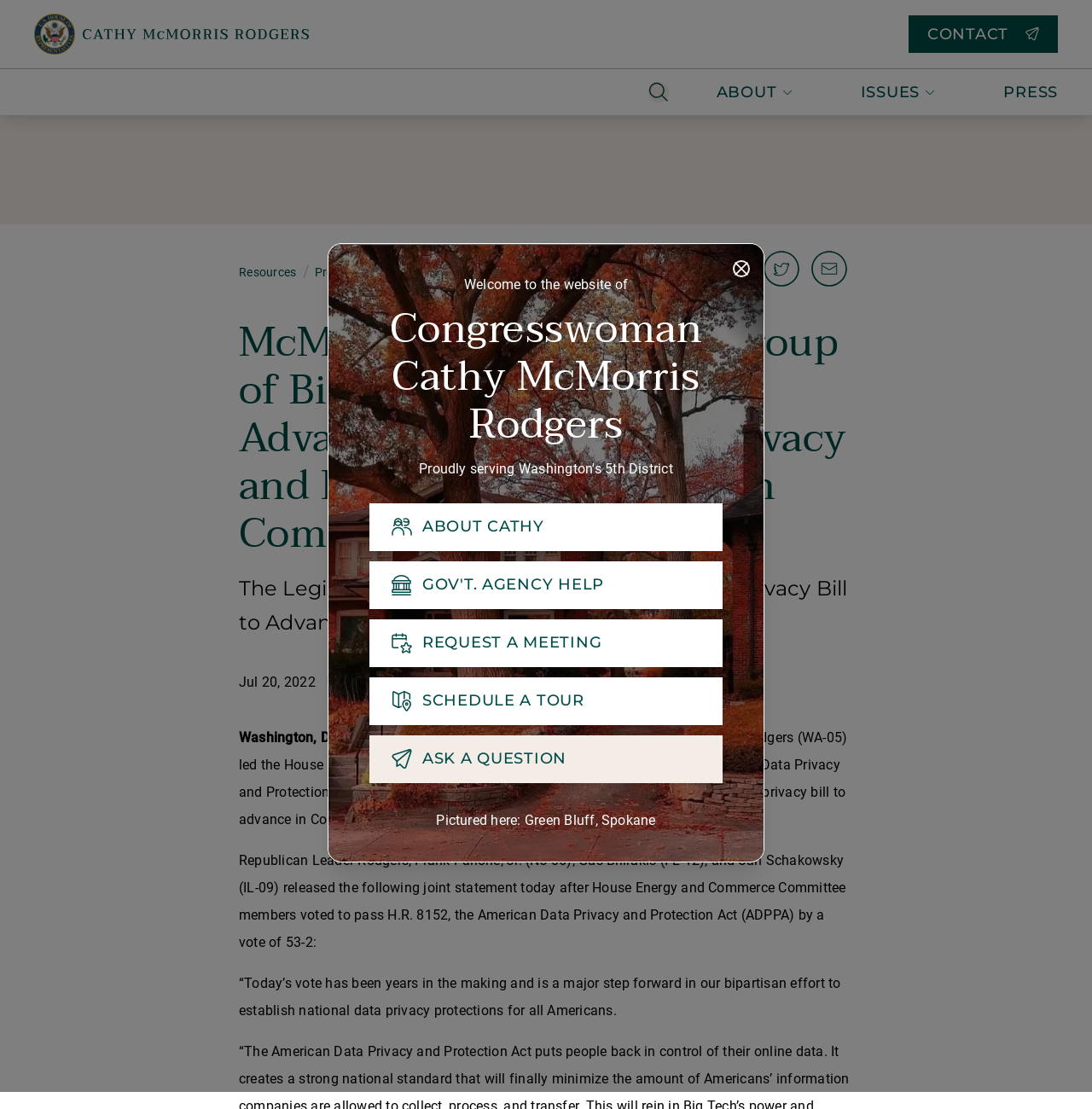Create a full and detailed caption for the entire webpage.

This webpage is about Congresswoman Cathy McMorris Rodgers, with a focus on her leading a bipartisan group to advance the American Data Privacy and Protection Act through a committee. 

At the top of the page, there is a modal dialog with a close button. Below it, there is a heading that reads "Welcome to the website of Congresswoman Cathy McMorris Rodgers" followed by a description of her serving the 5th district. 

On the left side, there are five buttons: "About Cathy", "Gov't. Agency Help", "Request a Meeting", "Schedule a Tour", and "Ask a Question". Each button has a corresponding generic element with the same text. 

On the top navigation bar, there are links to "Home", "CONTACT", and a search button. There are also buttons for "ABOUT", "ISSUES", and "PRESS". 

Below the navigation bar, there is a horizontal separator. 

The main content of the page is divided into sections. The first section has a heading that reads "McMorris Rodgers Leads Group of Bipartisan Leaders to Advance American Data Privacy and Protection Act Through Committee". Below it, there is a subheading that describes the legislation as the strongest consumer data privacy bill to advance in Congress. 

There is a date "Jul 20, 2022" followed by two links: "Keeping Communities Safe" and "Press". 

The main article starts with "Washington, D.C. – Today, Eastern Washington Congresswoman Cathy McMorris Rodgers (WA-05) led the House Energy and Commerce Committee in passing the bipartisan American Data Privacy and Protection Act (ADPPA). This historic legislation is the strongest consumer data privacy bill to advance in Congress." The article continues with a joint statement from Republican Leader Rodgers and other committee members.